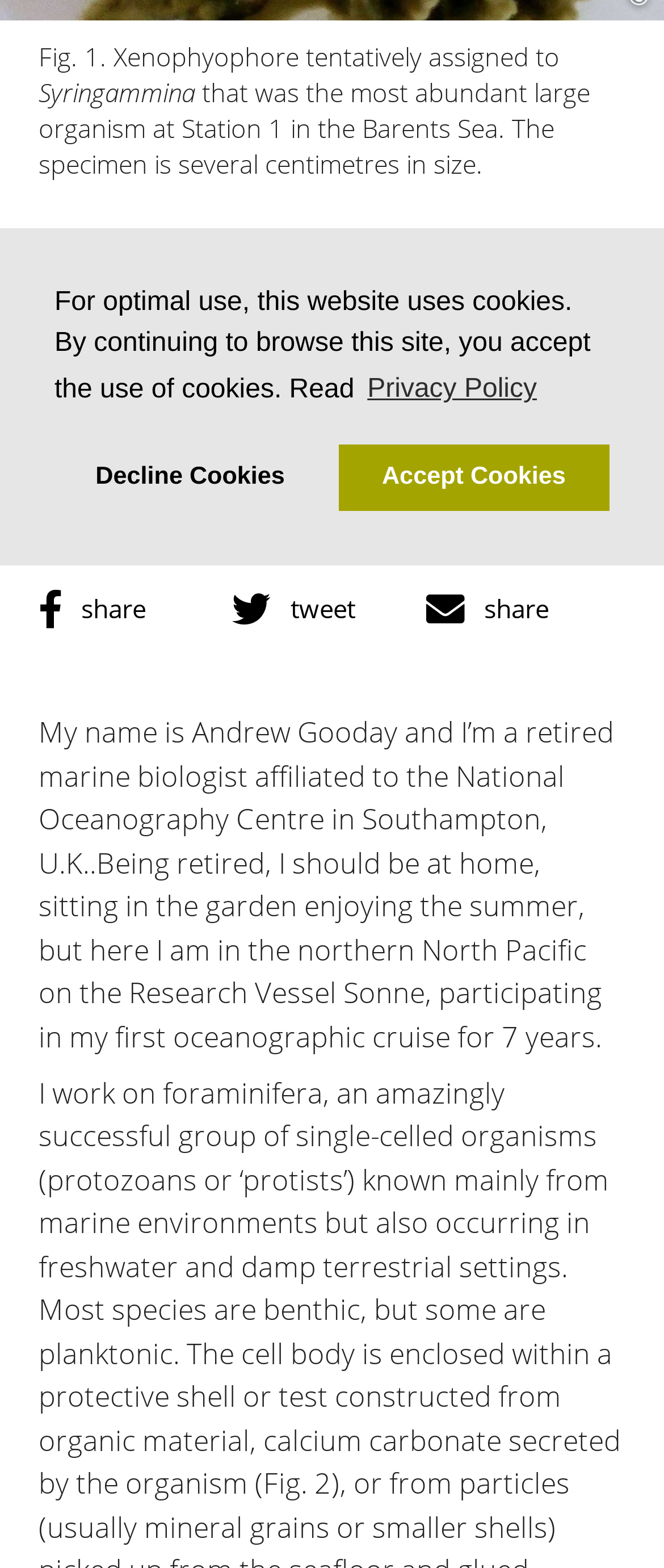From the element description share, predict the bounding box coordinates of the UI element. The coordinates must be specified in the format (top-left x, top-left y, bottom-right x, bottom-right y) and should be within the 0 to 1 range.

[0.058, 0.369, 0.35, 0.407]